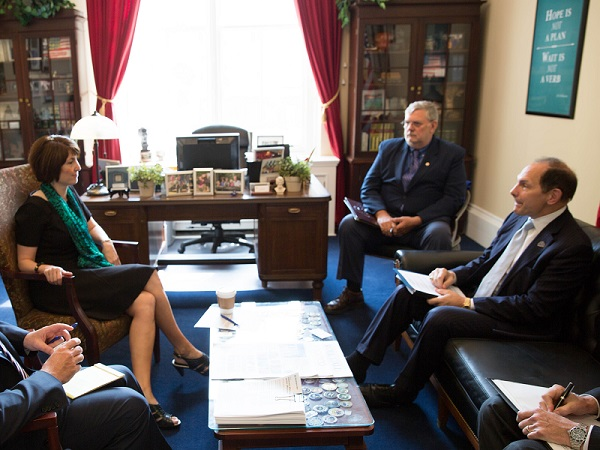Please provide a short answer using a single word or phrase for the question:
How many men are in the discussion?

two